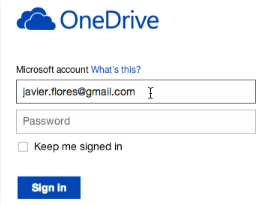Give a detailed account of the visual elements in the image.

The image showcases a screenshot of the OneDrive login page, where users can access their Microsoft accounts. At the top, the OneDrive logo is displayed prominently, accompanied by the text "Microsoft account" along with a link for further information. Below this, there are fields for entering a Microsoft email address, which in this case is shown as "javier.flores@gmail.com," and a password input field. Additionally, there’s a checkbox asking if the user wants to remain signed in. The "Sign in" button is located at the bottom, prompting users to proceed to their account. This interface is designed for easy access to OneDrive, an online storage solution provided by Microsoft, allowing users to save and manage their files across devices.